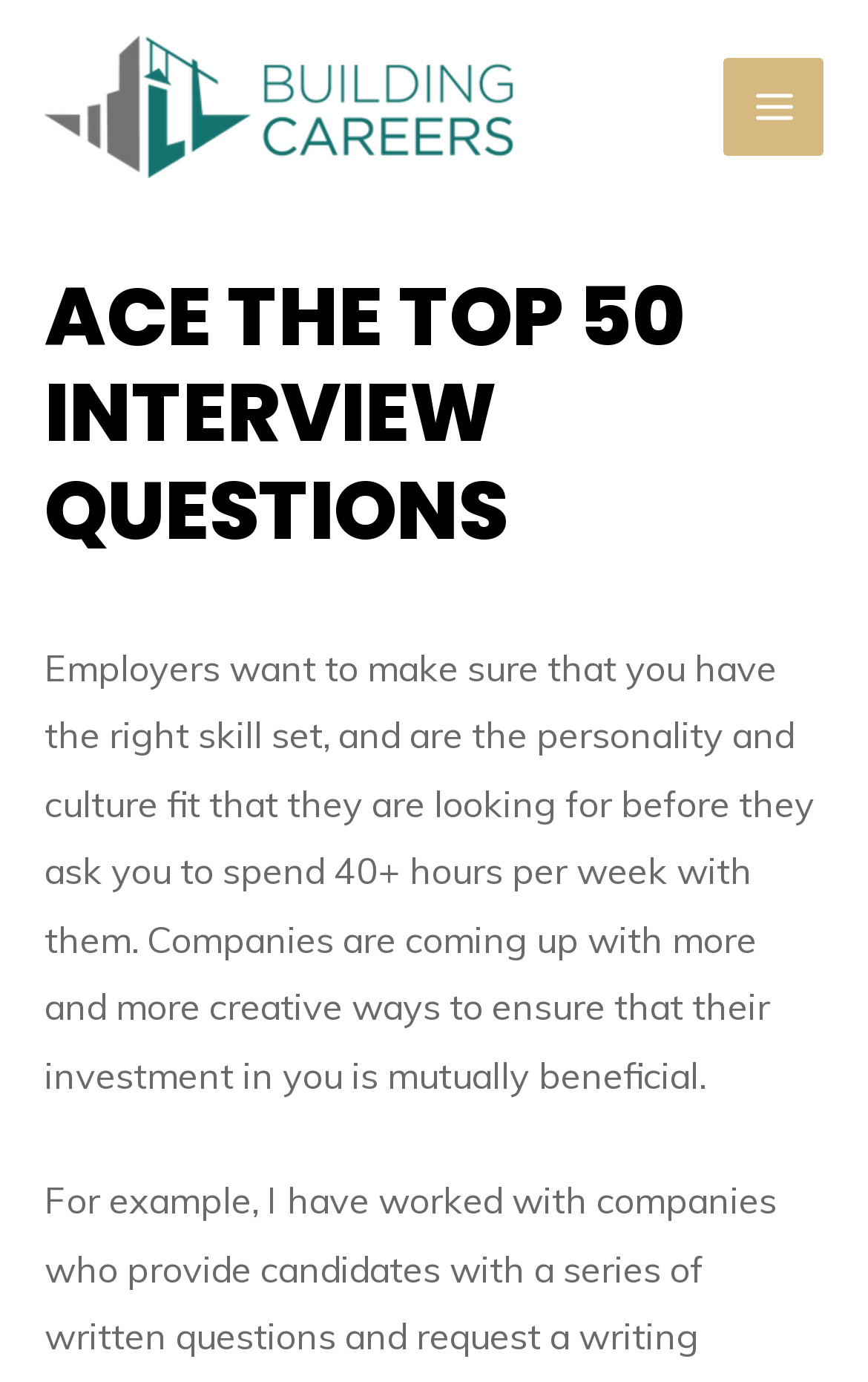How many hours per week do employers expect candidates to work?
Look at the screenshot and give a one-word or phrase answer.

40+